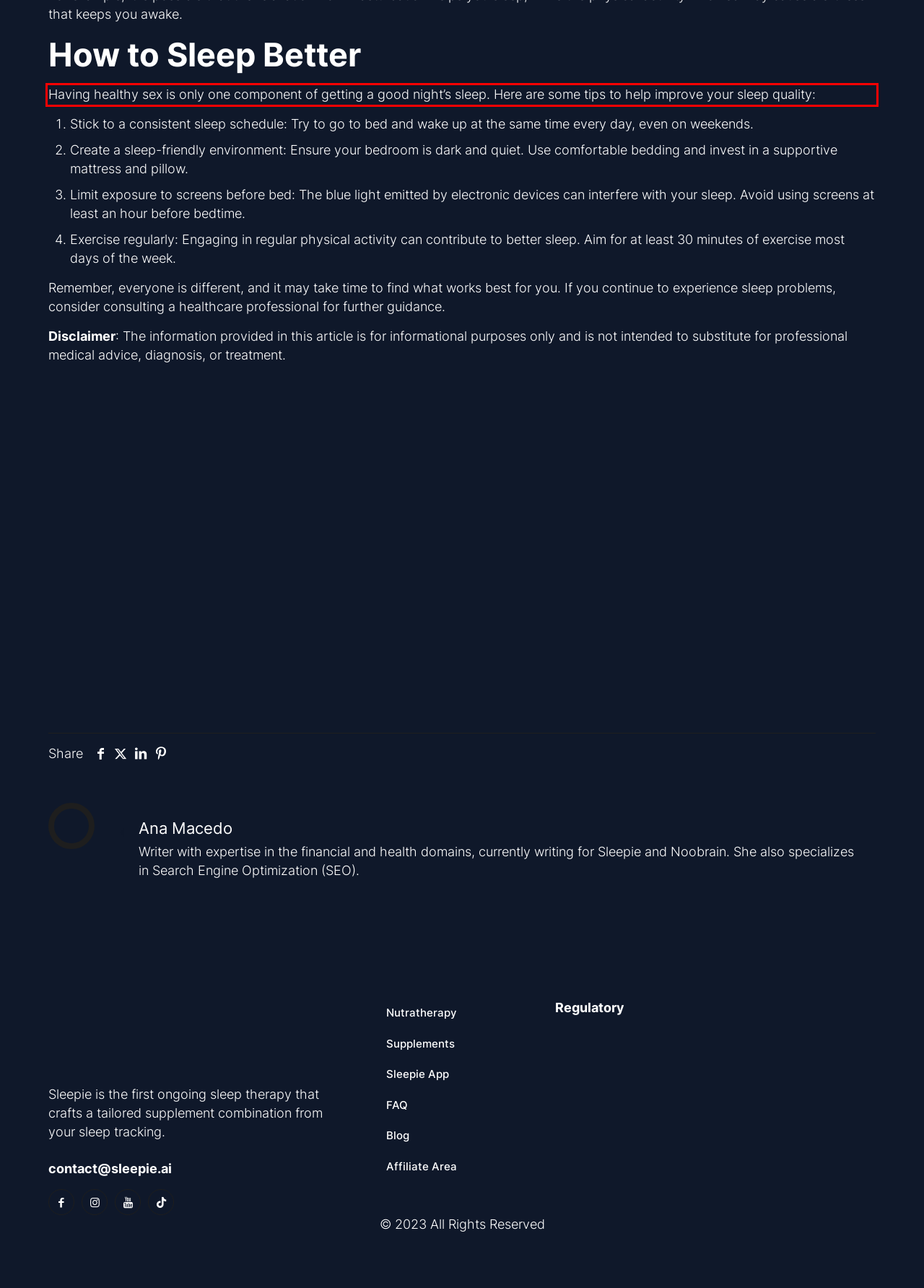You have a screenshot of a webpage, and there is a red bounding box around a UI element. Utilize OCR to extract the text within this red bounding box.

Having healthy sex is only one component of getting a good night’s sleep. Here are some tips to help improve your sleep quality: